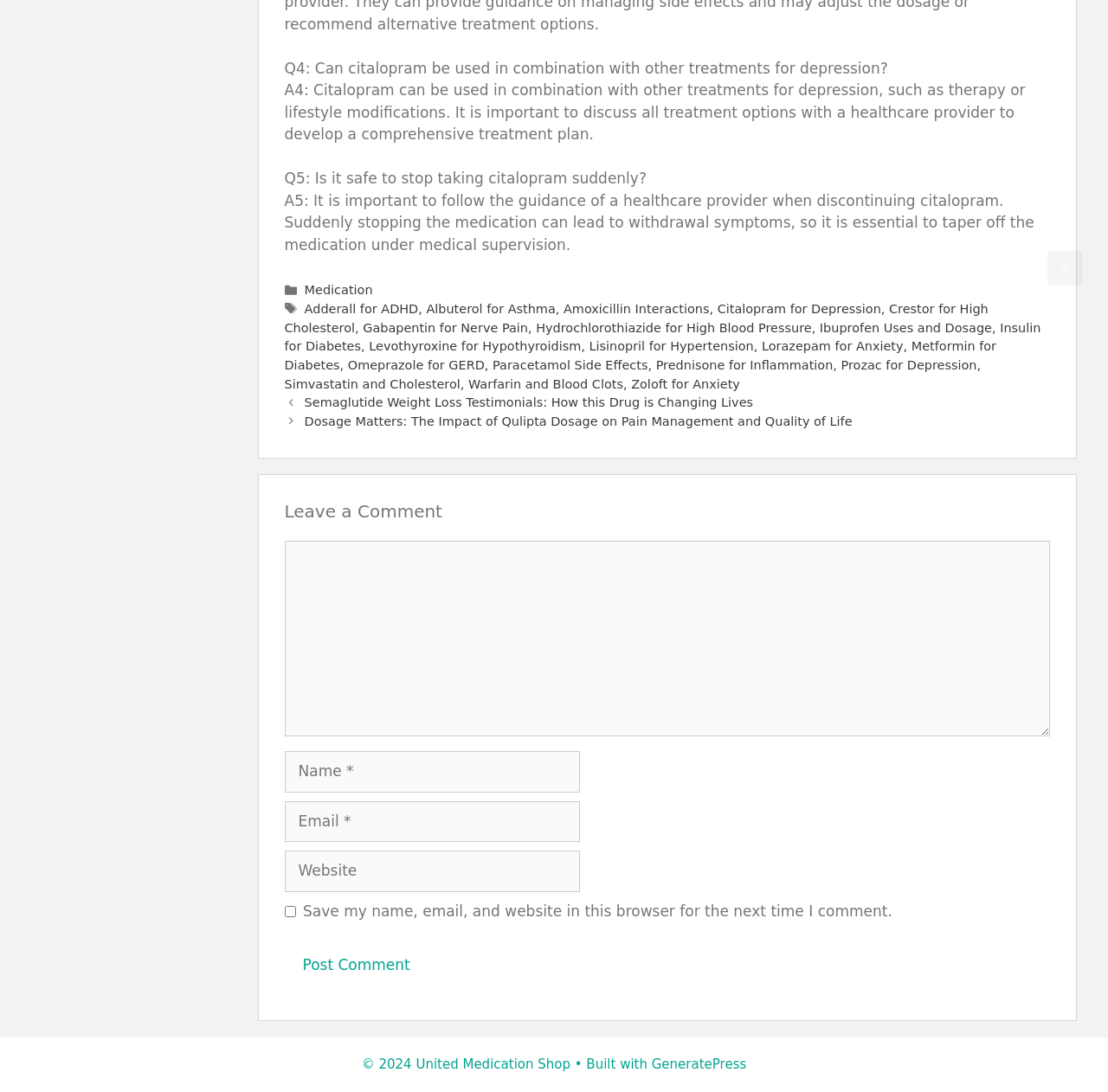Provide a brief response to the question using a single word or phrase: 
What is the category of the link 'Citalopram for Depression'?

Medication